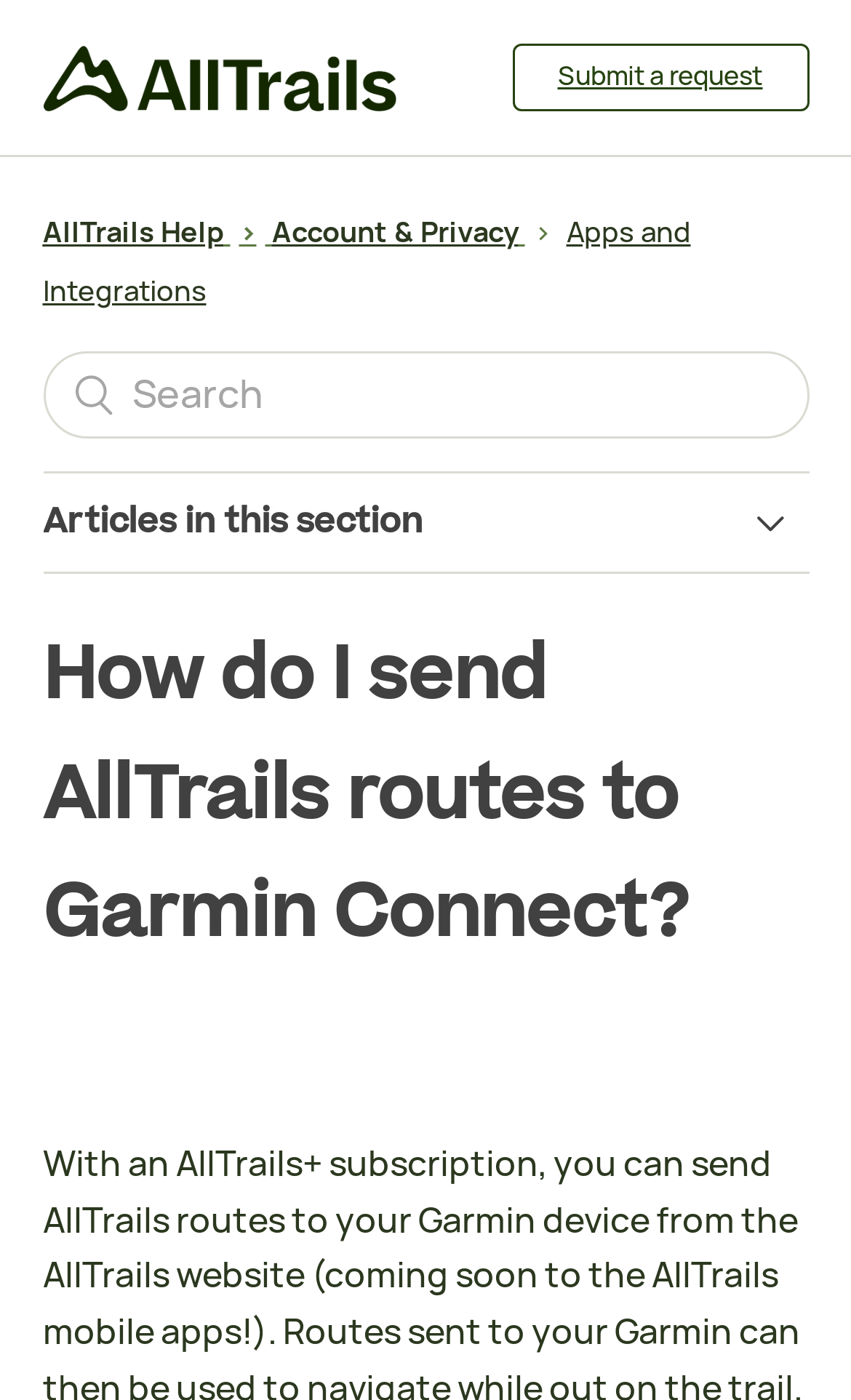Locate the bounding box coordinates of the segment that needs to be clicked to meet this instruction: "Click the 'Rhnadmn' link".

None